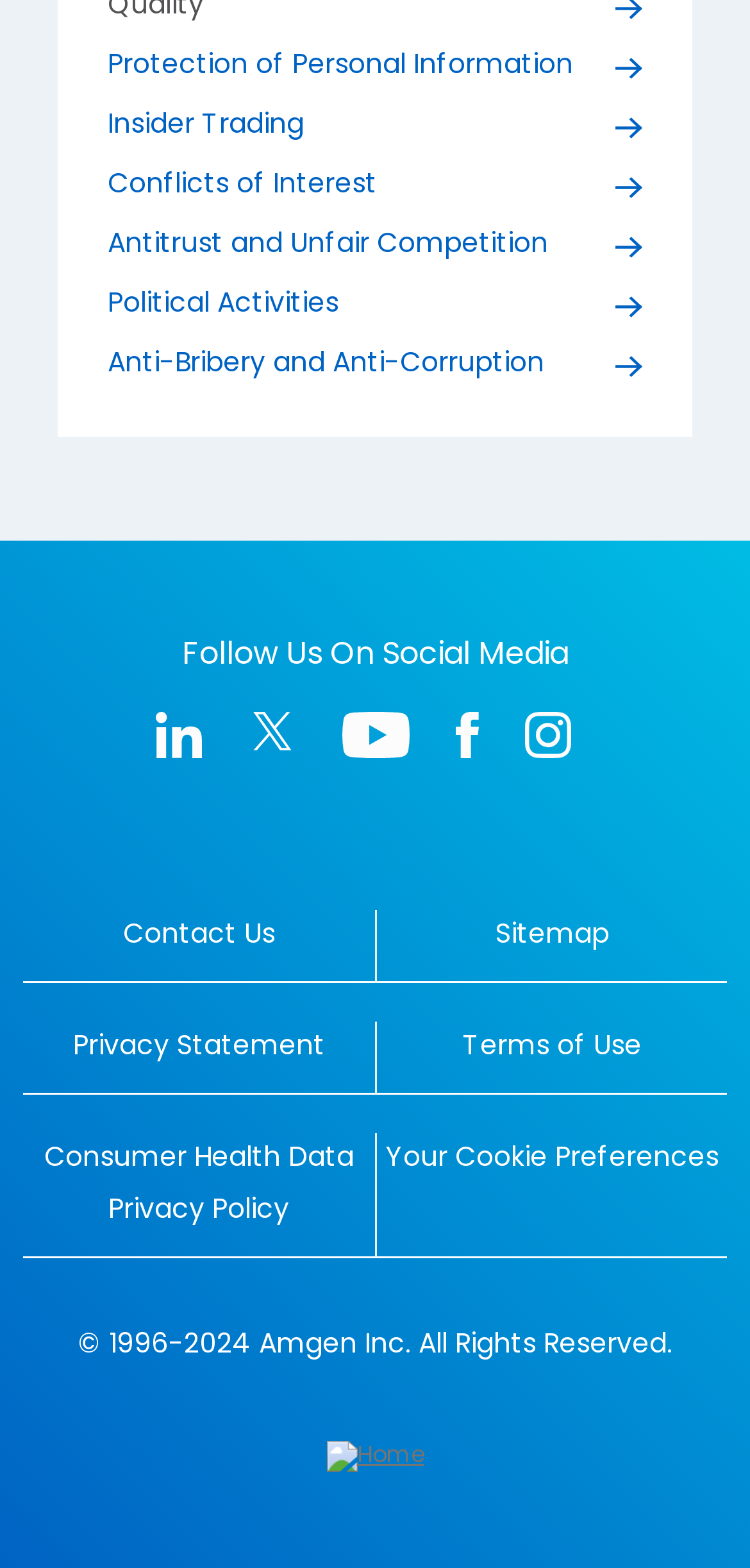Using the format (top-left x, top-left y, bottom-right x, bottom-right y), provide the bounding box coordinates for the described UI element. All values should be floating point numbers between 0 and 1: Consumer Health Data Privacy Policy

[0.03, 0.723, 0.5, 0.802]